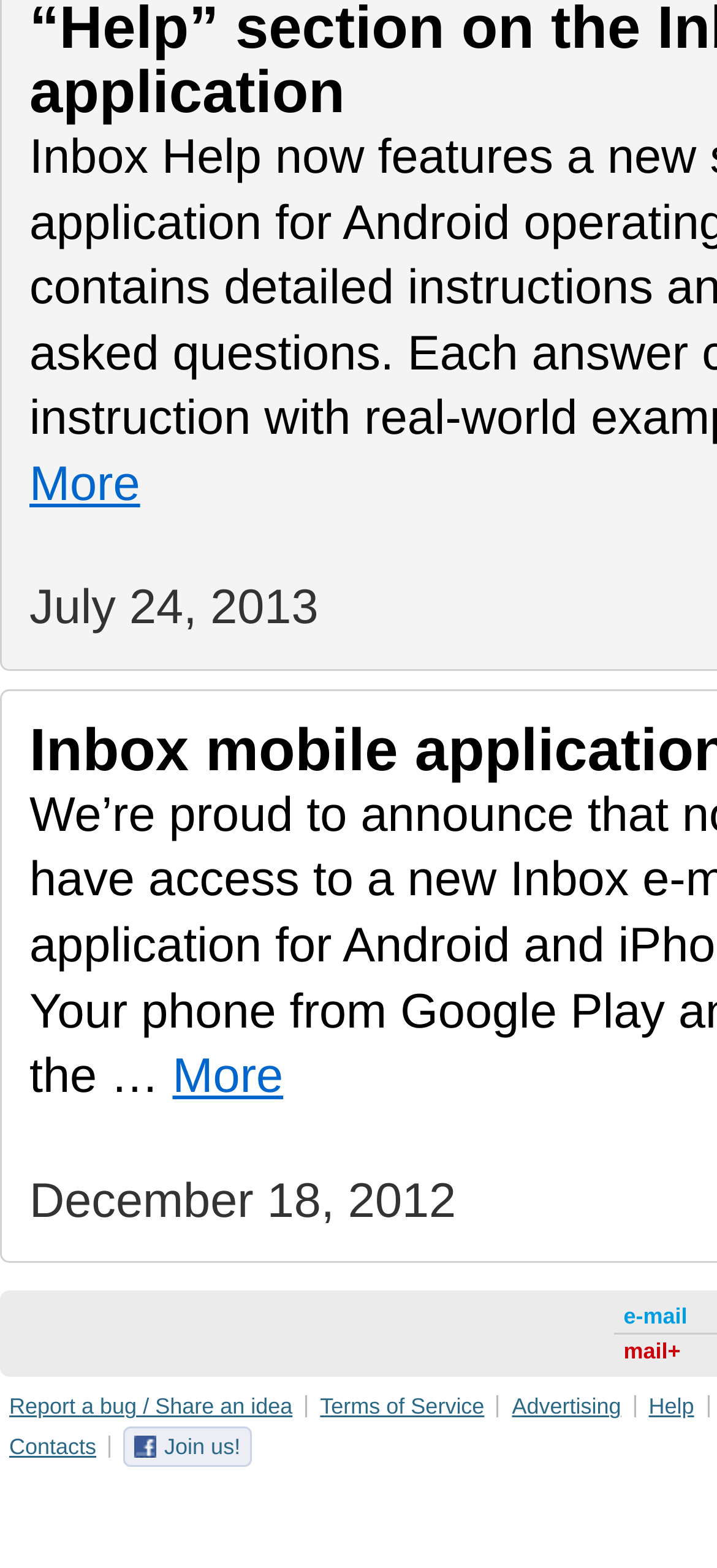Determine the bounding box coordinates of the target area to click to execute the following instruction: "Get help."

[0.905, 0.889, 0.968, 0.905]